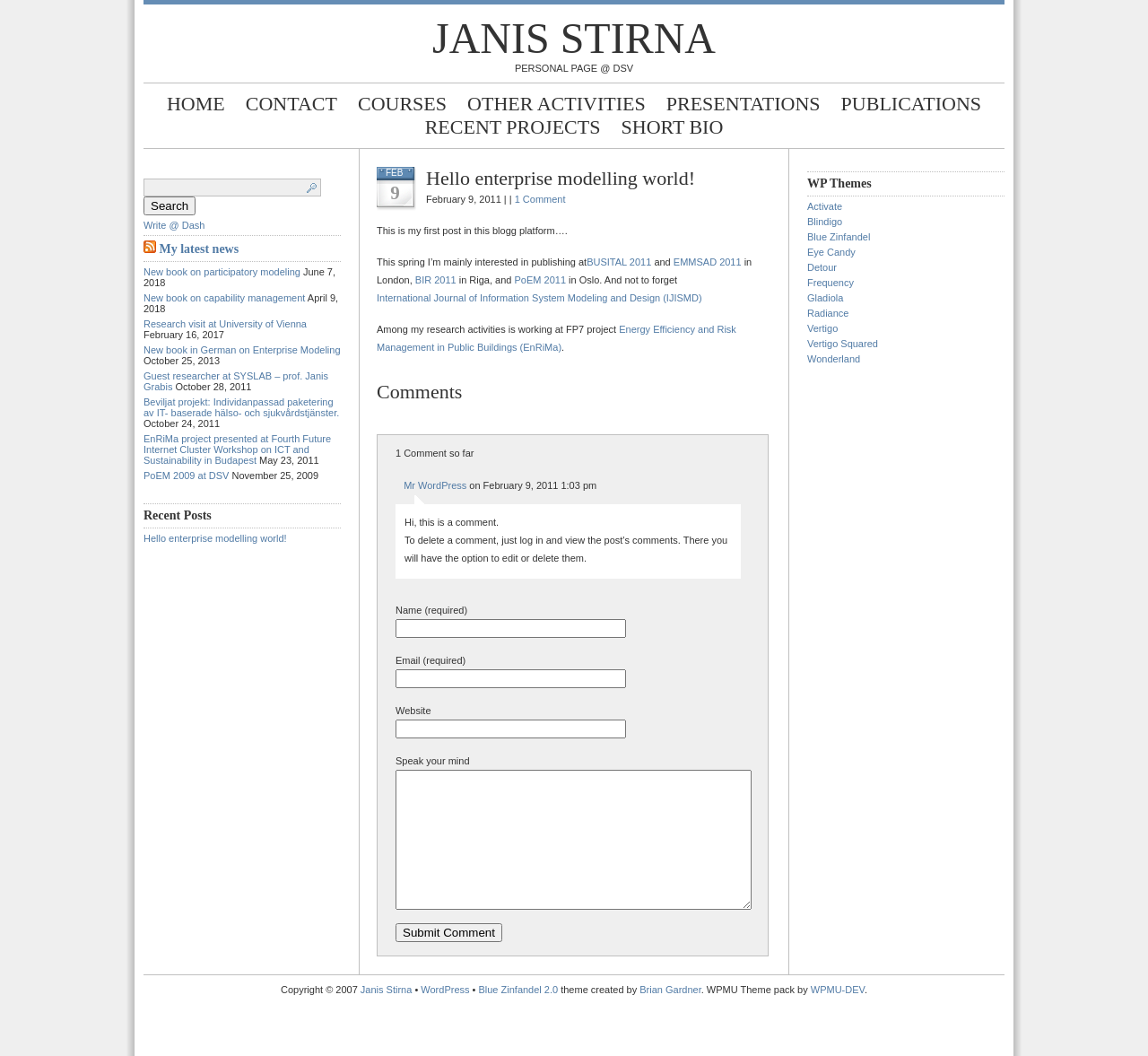Please identify the bounding box coordinates of the element's region that needs to be clicked to fulfill the following instruction: "Write a comment". The bounding box coordinates should consist of four float numbers between 0 and 1, i.e., [left, top, right, bottom].

[0.345, 0.729, 0.655, 0.862]